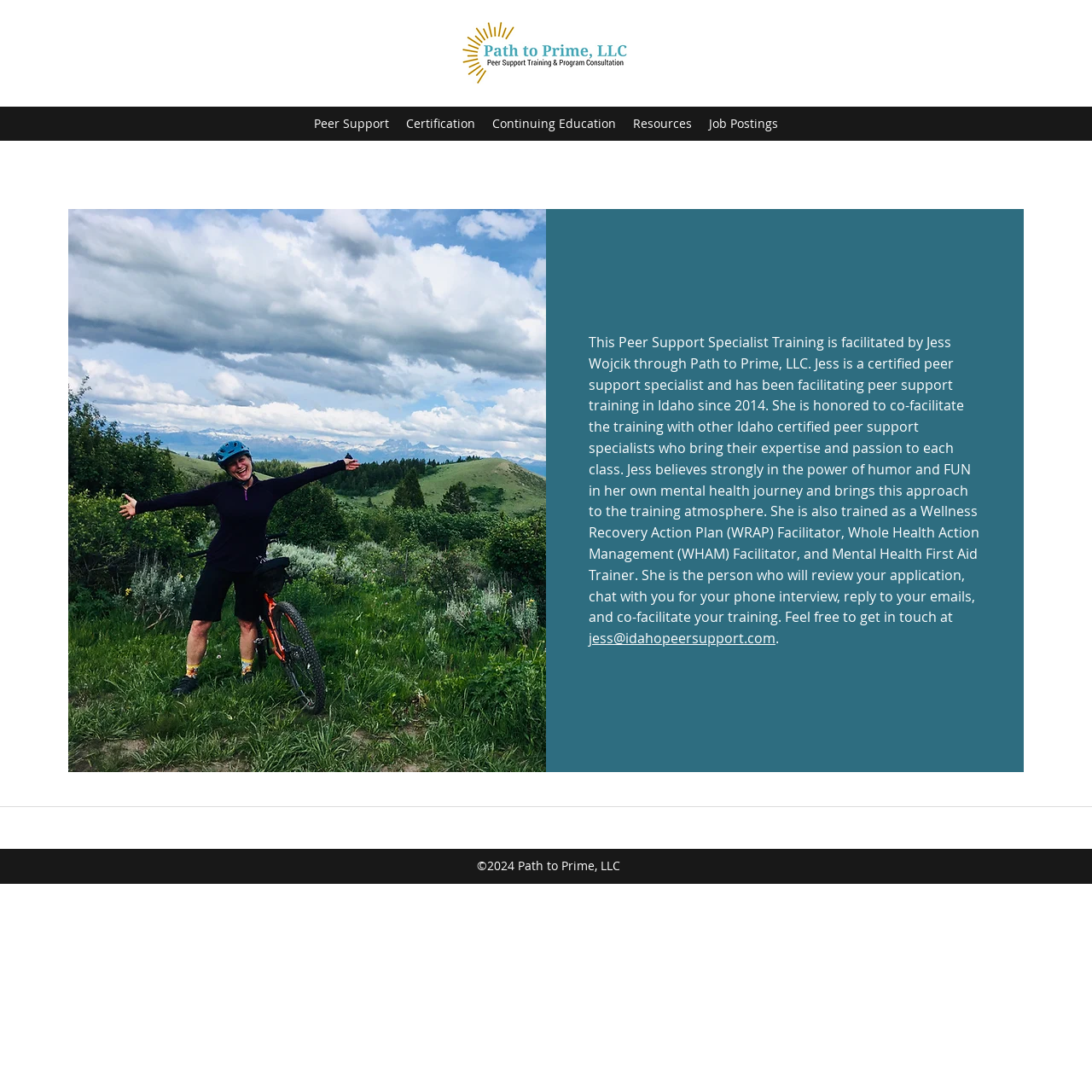Find the primary header on the webpage and provide its text.

This Peer Support Specialist Training is facilitated by Jess Wojcik through Path to Prime, LLC. Jess is a certified peer support specialist and has been facilitating peer support training in Idaho since 2014. She is honored to co-facilitate the training with other Idaho certified peer support specialists who bring their expertise and passion to each class. Jess believes strongly in the power of humor and FUN in her own mental health journey and brings this approach to the training atmosphere. She is also trained as a Wellness Recovery Action Plan (WRAP) Facilitator, Whole Health Action Management (WHAM) Facilitator, and Mental Health First Aid Trainer. She is the person who will review your application, chat with you for your phone interview, reply to your emails, and co-facilitate your training. Feel free to get in touch at jess@idahopeersupport.com.